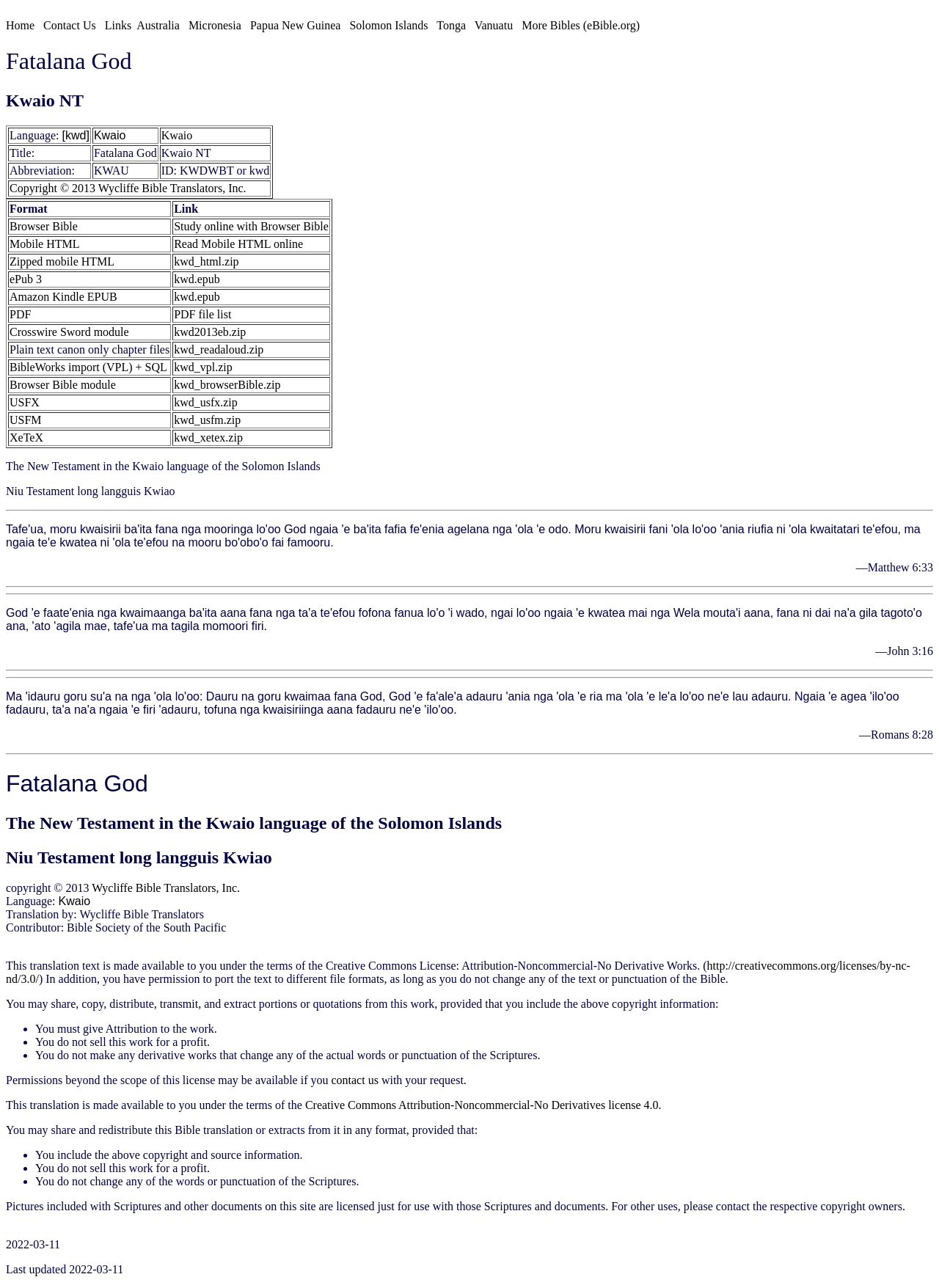Using the details from the image, please elaborate on the following question: What is the language of the Bible translation?

Based on the table with the heading 'Fatalana God' and 'Kwaio NT', the language of the Bible translation is Kwaio, which is indicated in the gridcell 'Language: [kwd]' and 'Kwaio'.